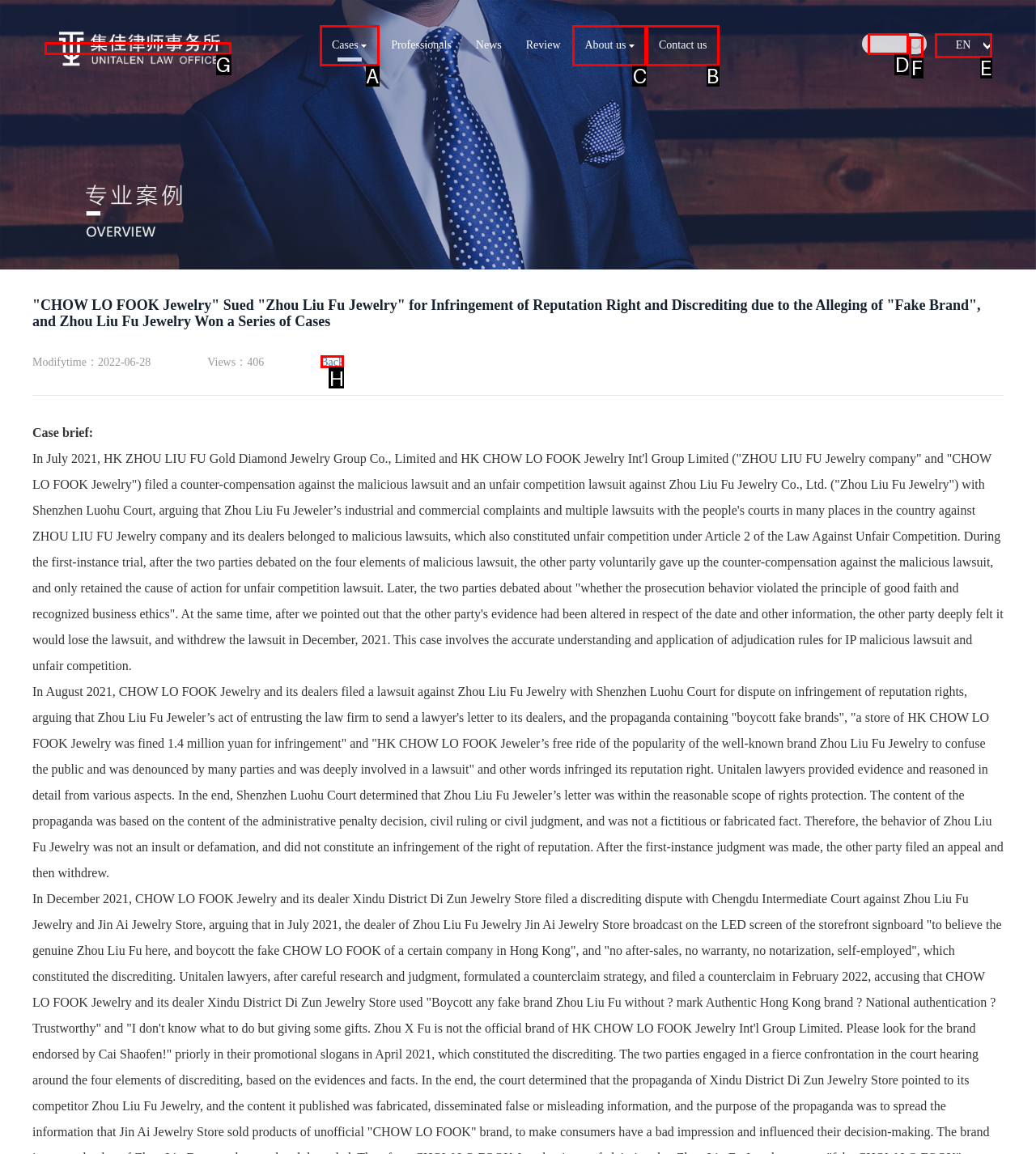What is the letter of the UI element you should click to Click the 'About us' link? Provide the letter directly.

C